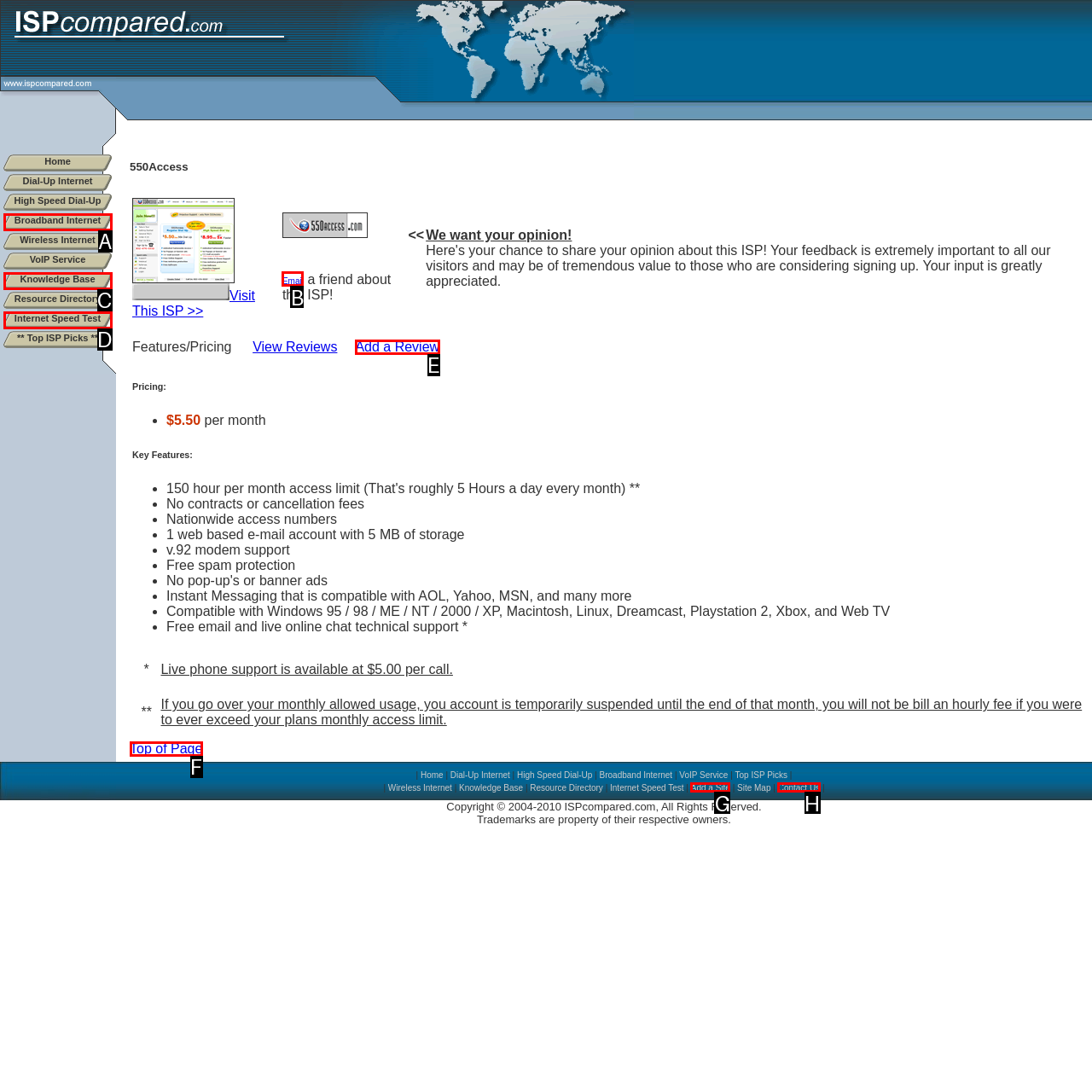Point out the option that best suits the description: Email
Indicate your answer with the letter of the selected choice.

B